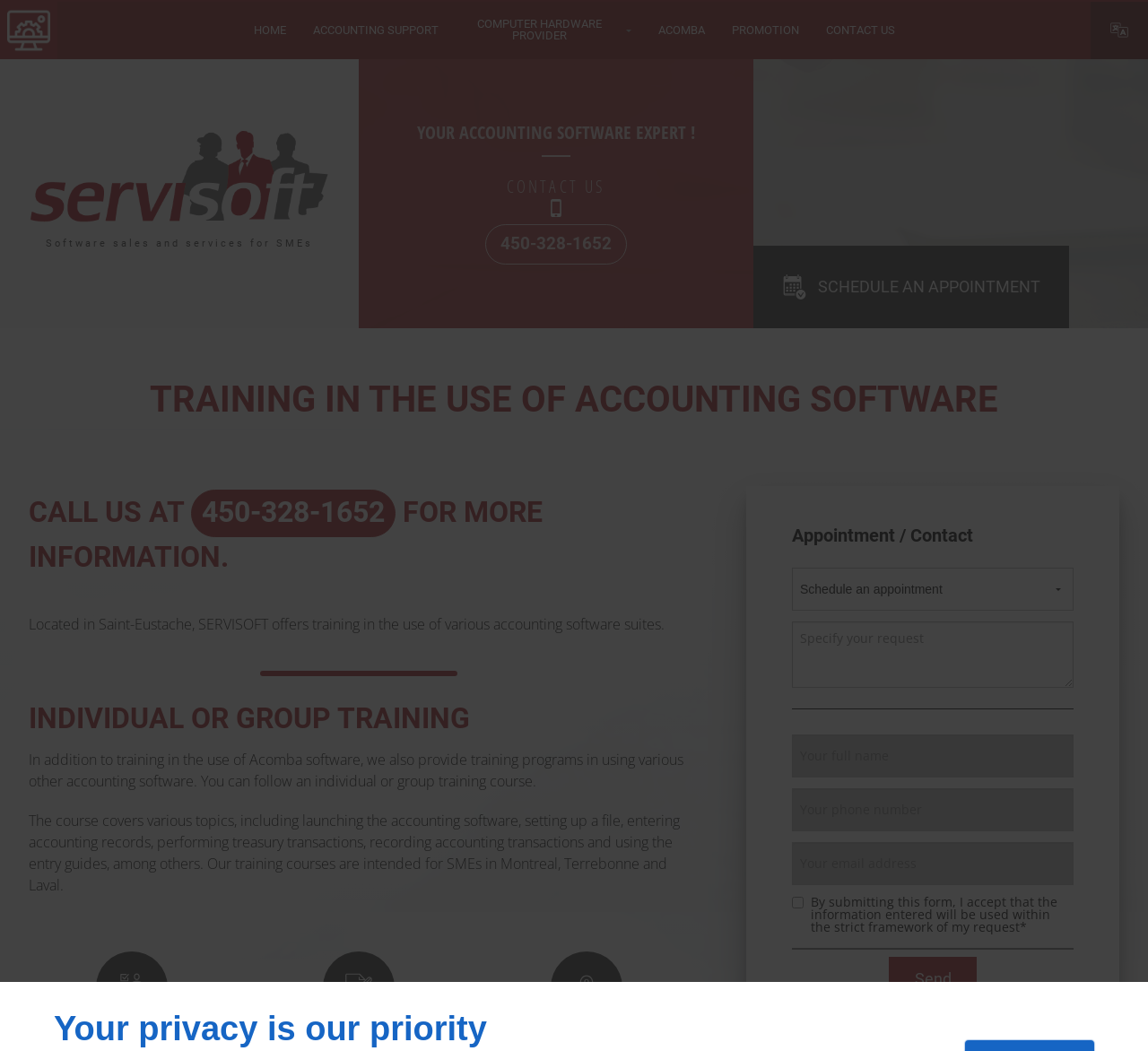Please determine the bounding box coordinates of the element's region to click in order to carry out the following instruction: "Fill in the form to send a message". The coordinates should be four float numbers between 0 and 1, i.e., [left, top, right, bottom].

[0.69, 0.591, 0.935, 0.655]